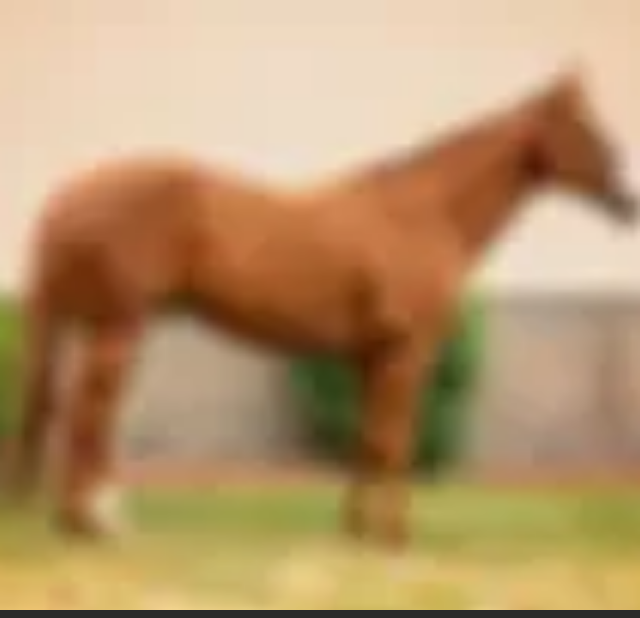Please answer the following question using a single word or phrase: What is the theme associated with the branding of Sheik Jean Fly HTT?

Equine excellence